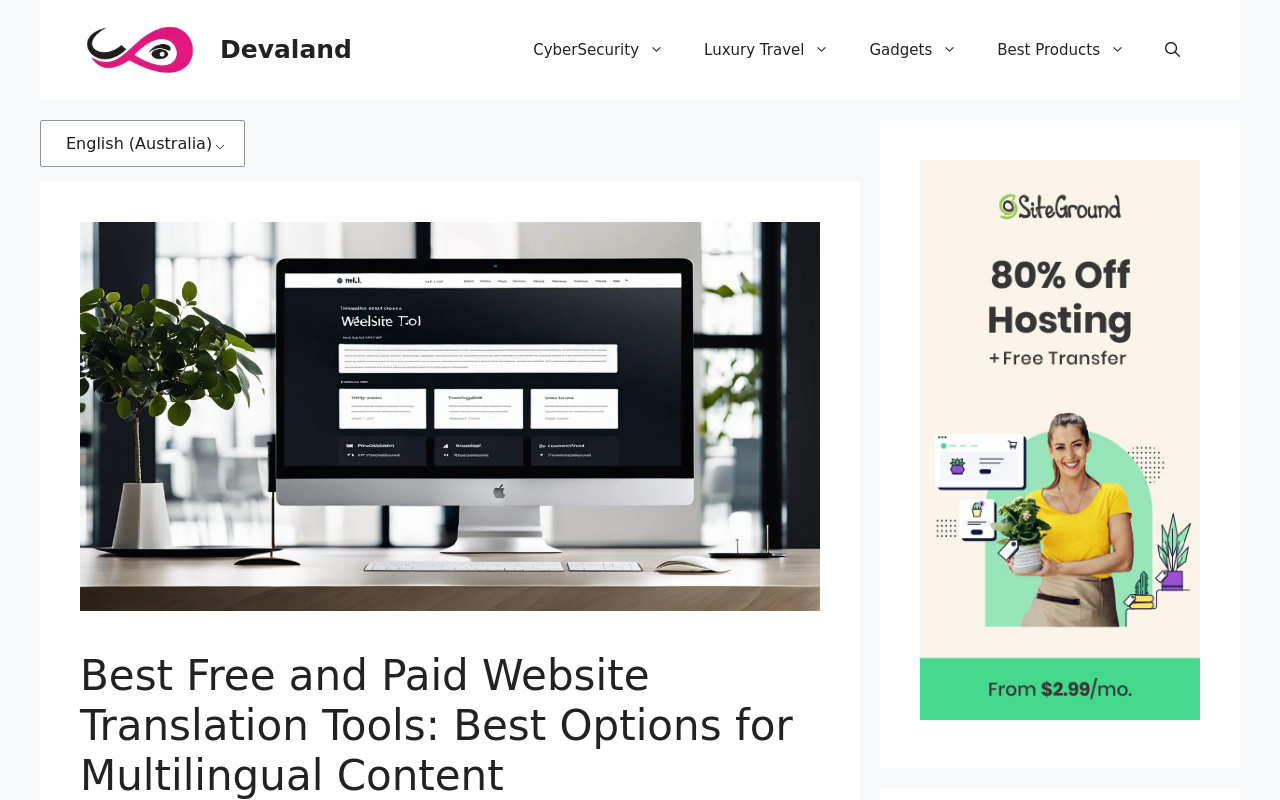How many columns are there in the webpage layout?
From the details in the image, provide a complete and detailed answer to the question.

The webpage layout has a single column structure, with all the elements stacked vertically, as indicated by the bounding box coordinates of the elements.